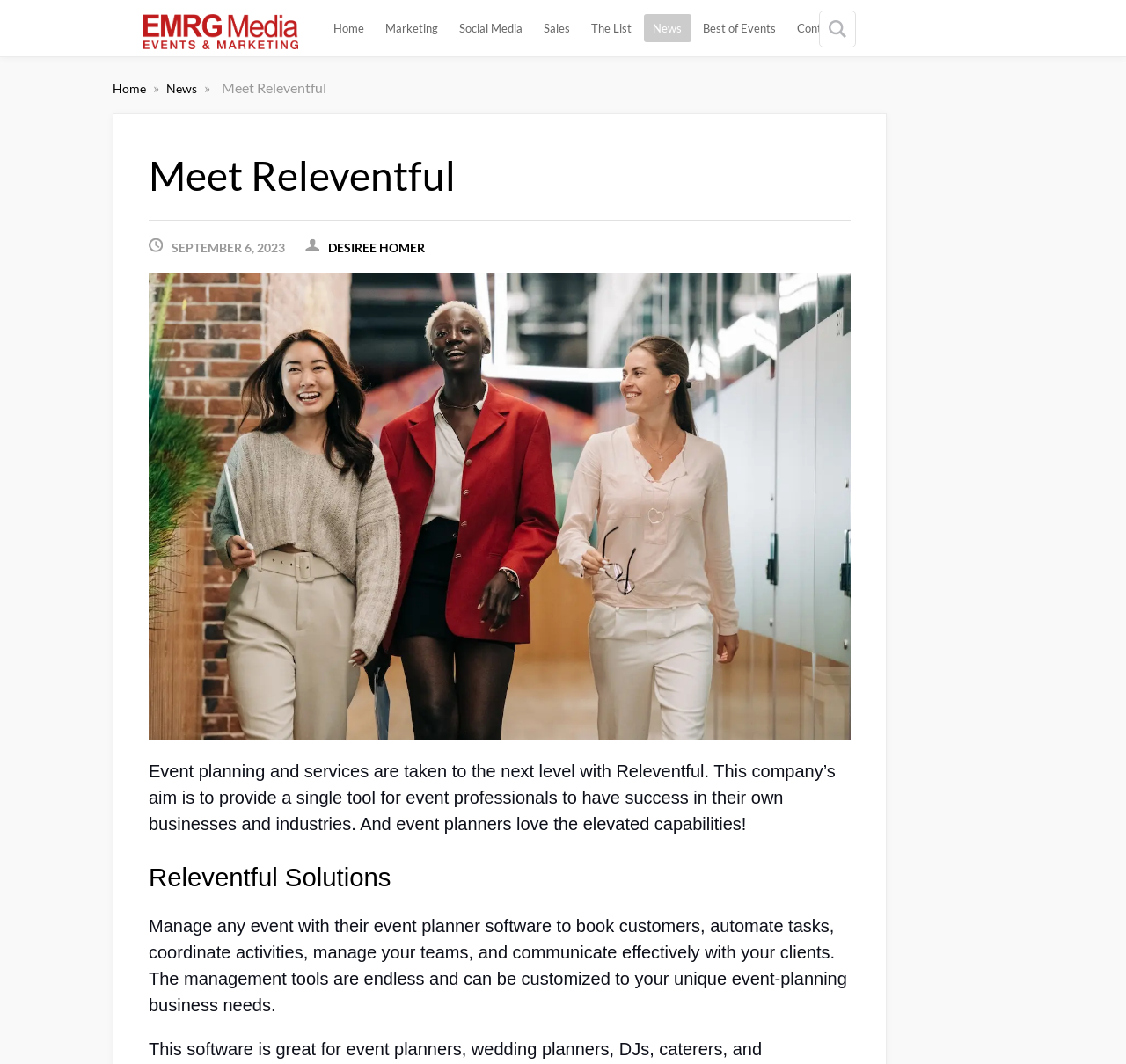Please specify the bounding box coordinates of the clickable region necessary for completing the following instruction: "Click EMRG Media logo". The coordinates must consist of four float numbers between 0 and 1, i.e., [left, top, right, bottom].

[0.127, 0.003, 0.265, 0.056]